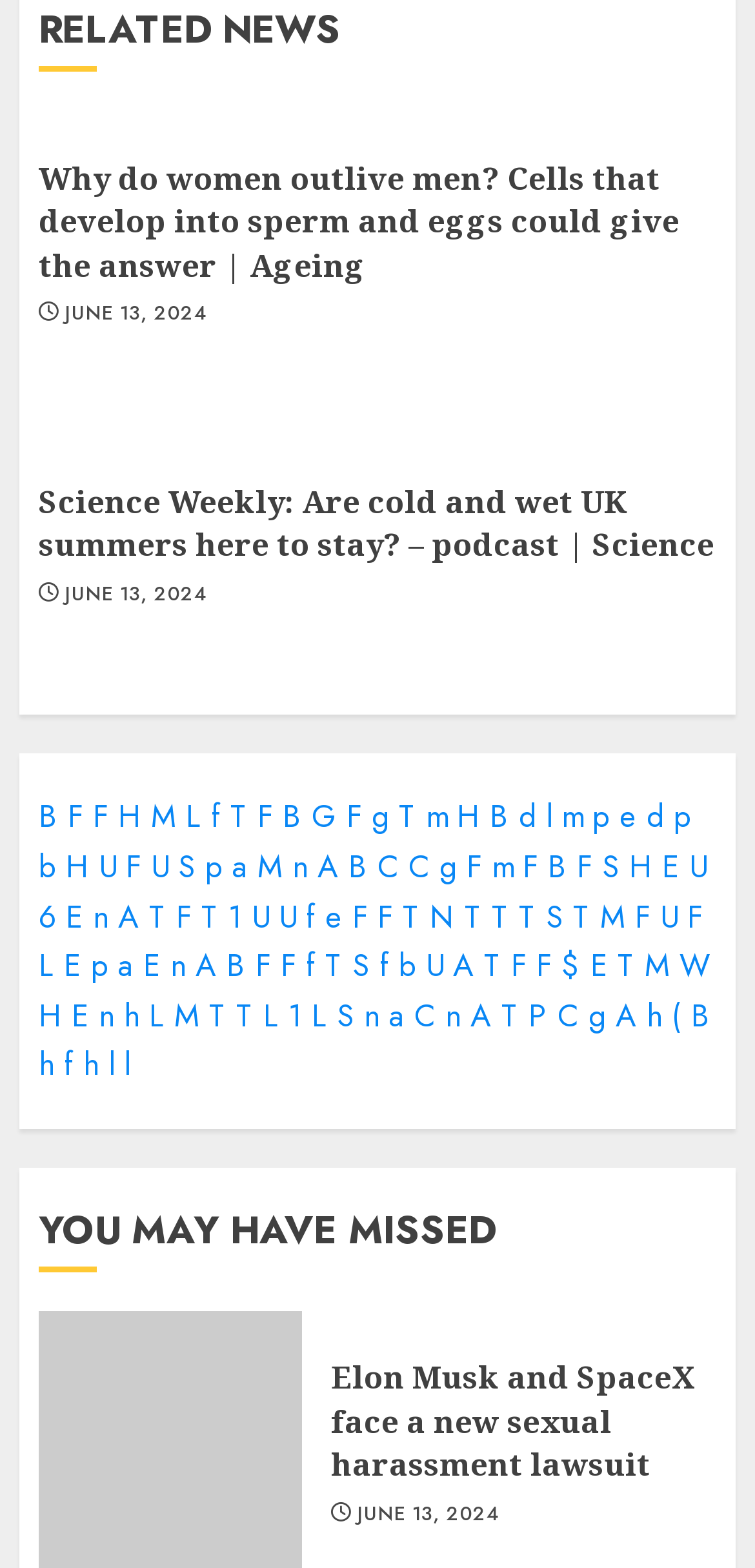Please determine the bounding box coordinates of the element's region to click in order to carry out the following instruction: "Click on 'Why do women outlive men? Cells that develop into sperm and eggs could give the answer | Ageing'". The coordinates should be four float numbers between 0 and 1, i.e., [left, top, right, bottom].

[0.051, 0.1, 0.9, 0.184]